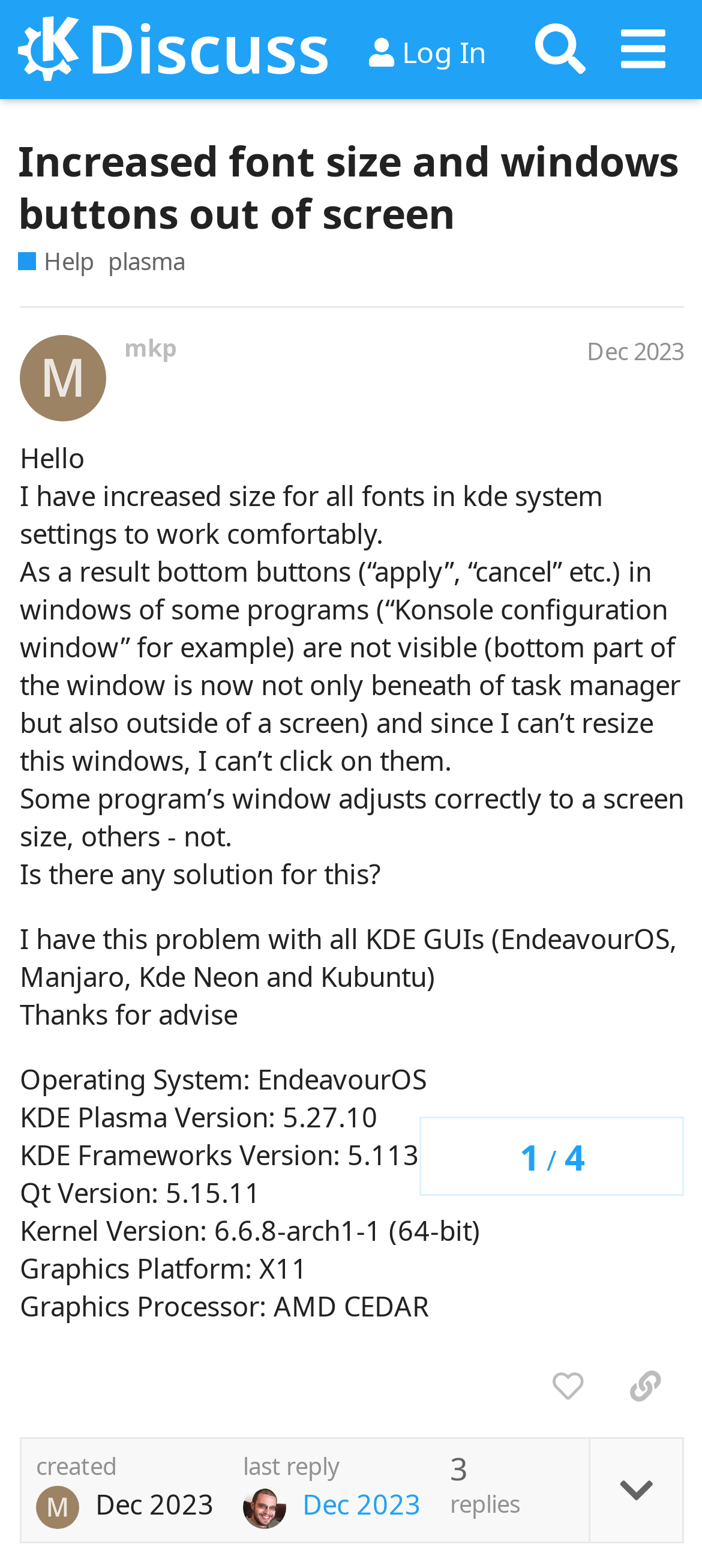Please identify the bounding box coordinates of the element I need to click to follow this instruction: "Log in to the forum".

[0.496, 0.013, 0.721, 0.054]